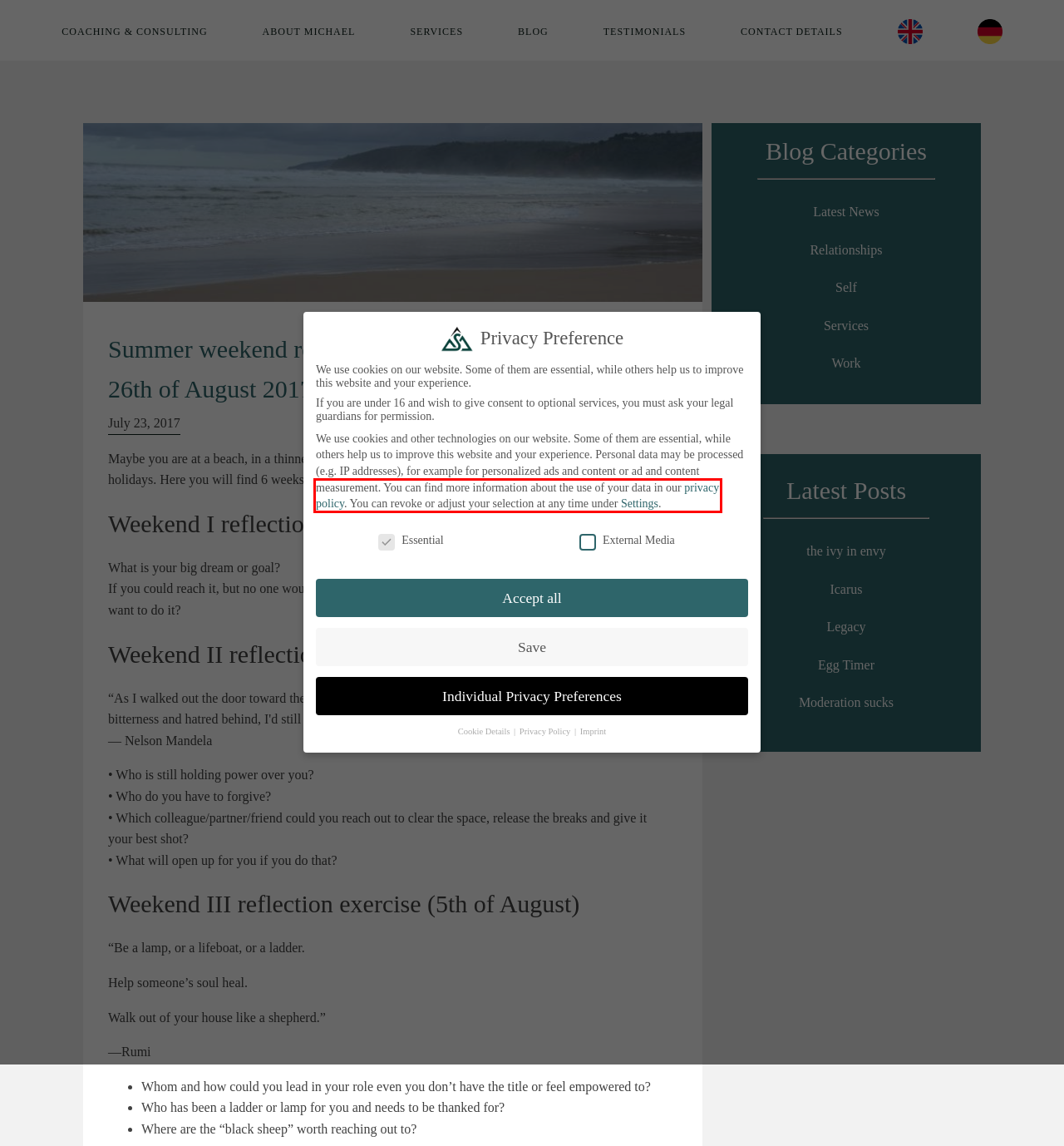You are provided with a screenshot of a webpage containing a red rectangle bounding box. Identify the webpage description that best matches the new webpage after the element in the bounding box is clicked. Here are the potential descriptions:
A. Icarus - Michael Schmeja
B. Legacy - Michael Schmeja
C. Relationships - Michael Schmeja
D. the ivy in envy - Michael Schmeja
E. Blog - Michael Schmeja
F. Michael Schmeja Executive Coaching + Consulting
G. Hogan Assessment; LINC Assessment; Executive Coaching
H. Privacy Policy - Michael Schmeja

H